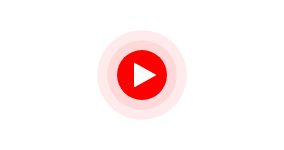Offer a detailed account of the various components present in the image.

The image features a play button icon, designed in a circular shape with a bold red center, surrounded by concentric lighter red rings. This visual element typically indicates the option to play video content. Adjacent to this icon, there are mentions of Montel Williams and the impact of specific chiropractic care on his health, as well as references to an episode of "The Doctors" showcasing Upper Cervical Care. This suggests that clicking the play button will likely lead to a video where Montel Williams discusses his experiences related to chiropractic care and wellness.